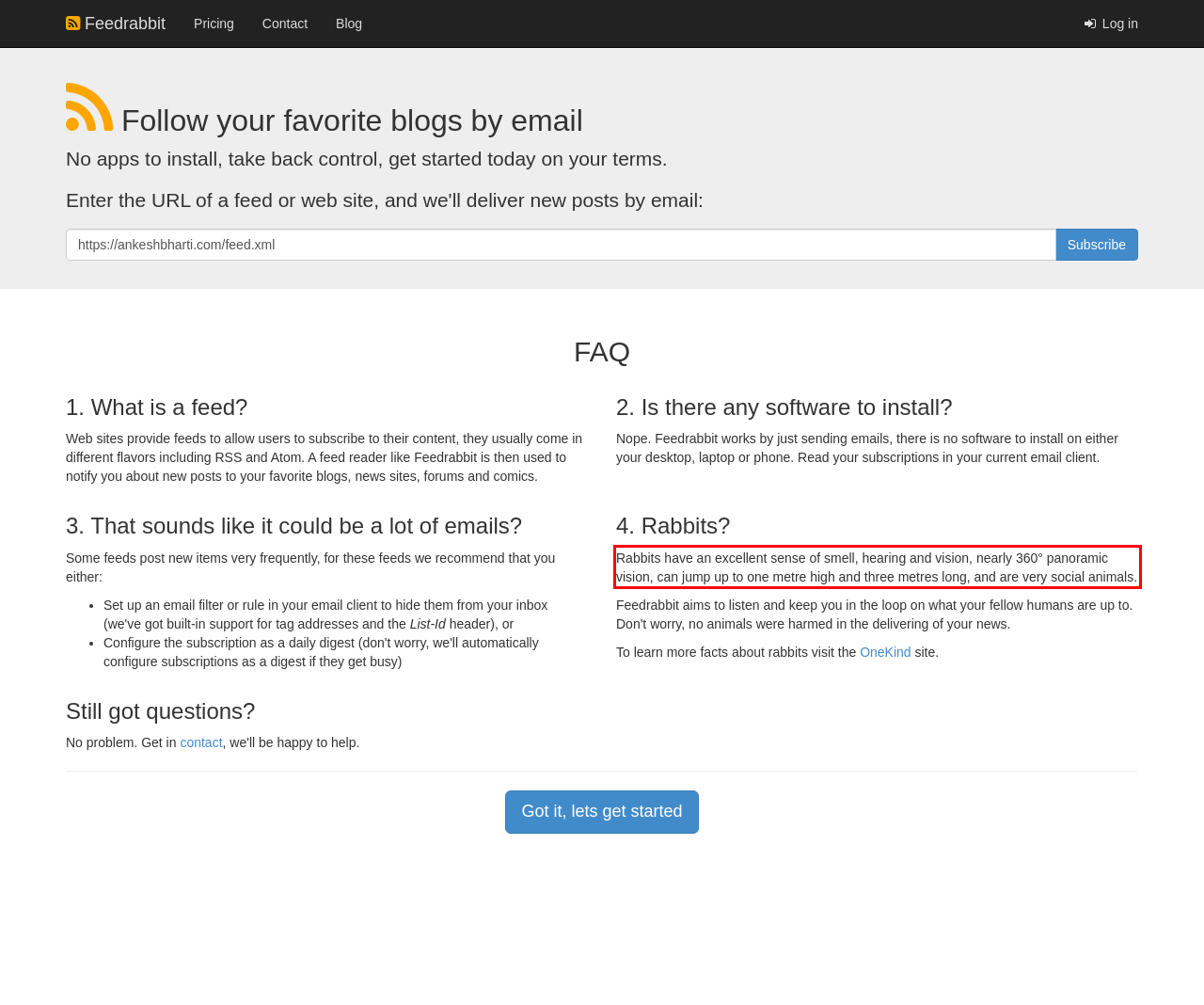Look at the provided screenshot of the webpage and perform OCR on the text within the red bounding box.

Rabbits have an excellent sense of smell, hearing and vision, nearly 360° panoramic vision, can jump up to one metre high and three metres long, and are very social animals.